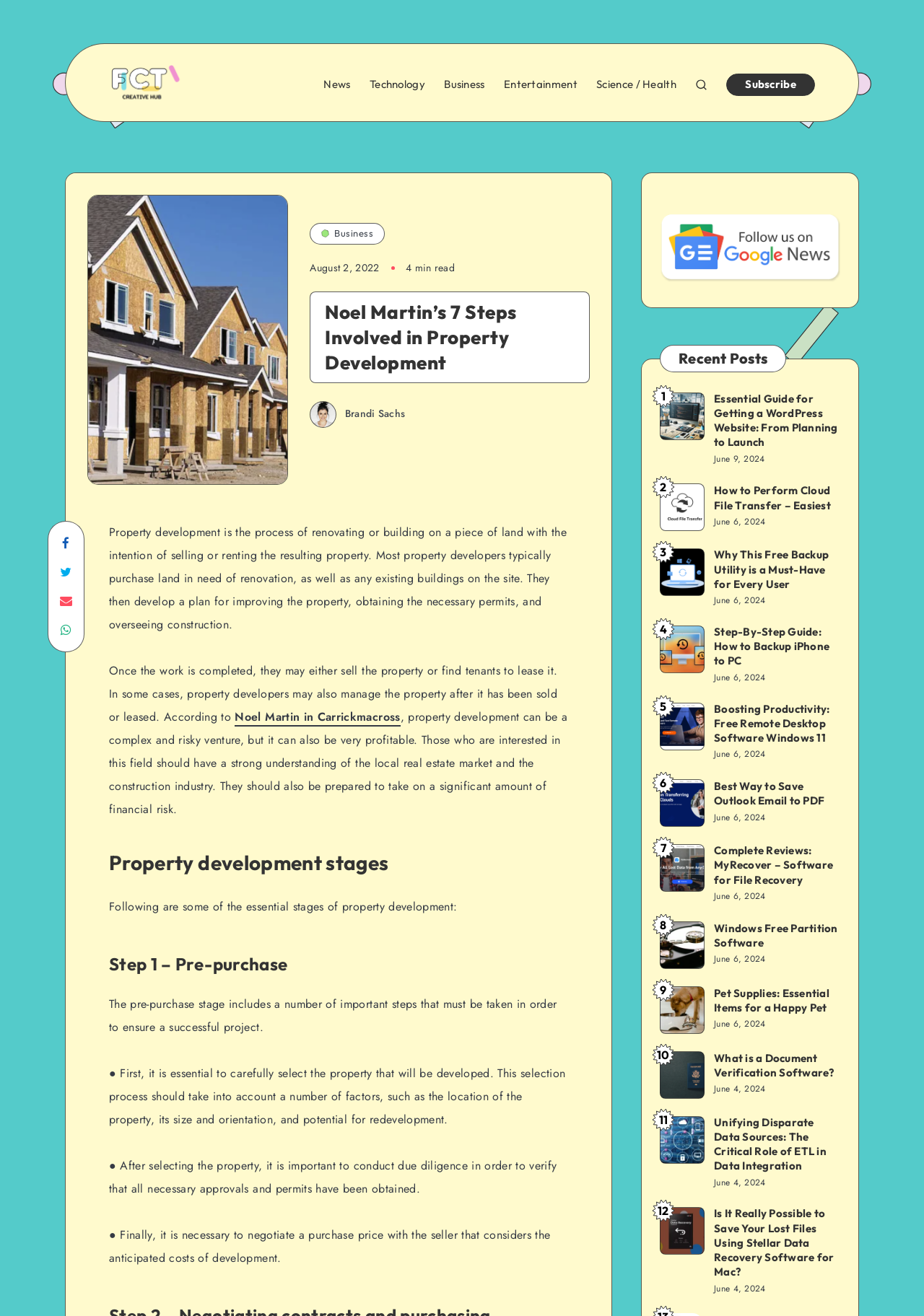Please provide a one-word or short phrase answer to the question:
What is the first step in property development?

Pre-purchase